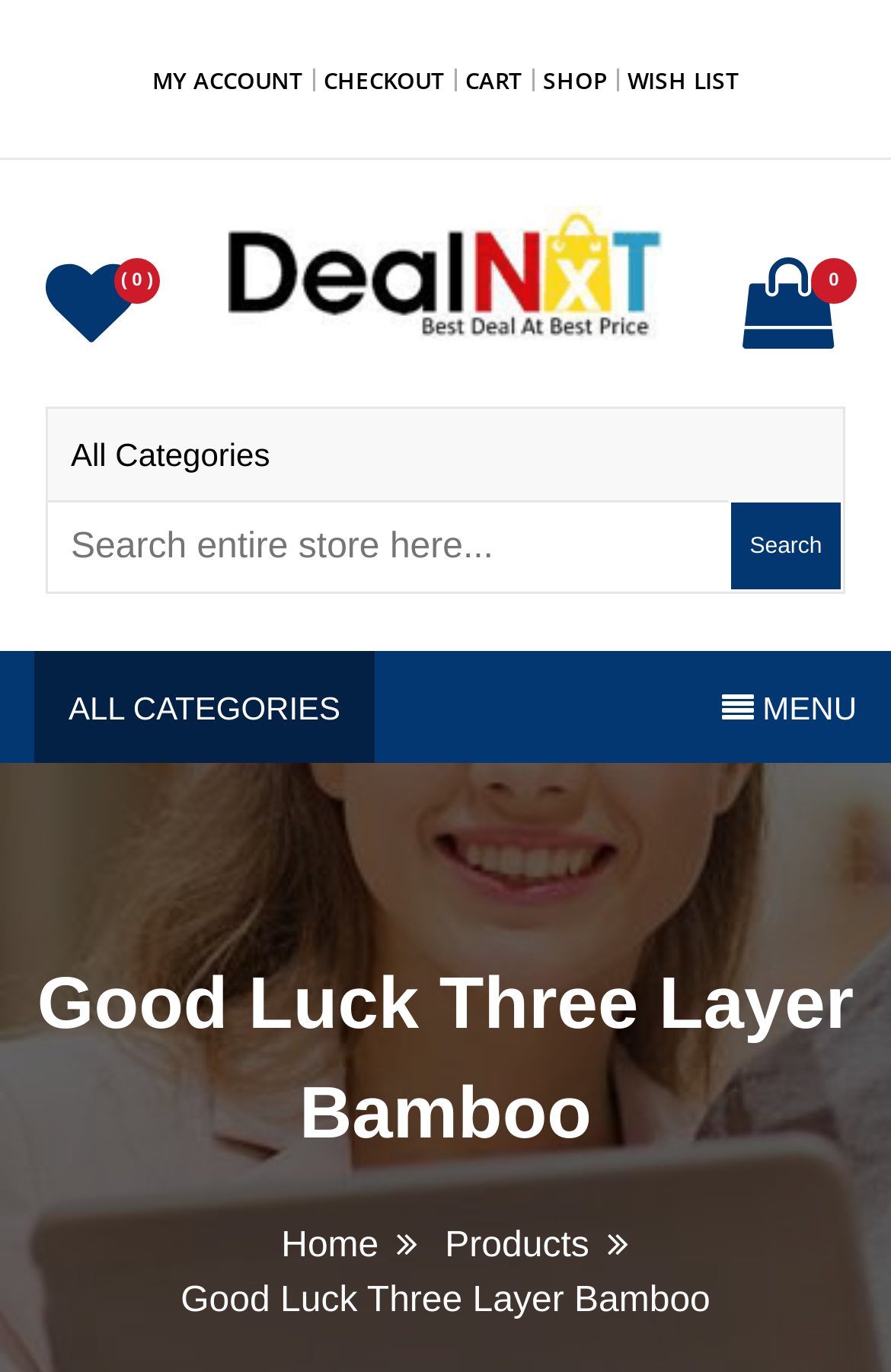Please determine the bounding box coordinates of the section I need to click to accomplish this instruction: "check wishlist".

[0.704, 0.047, 0.829, 0.07]